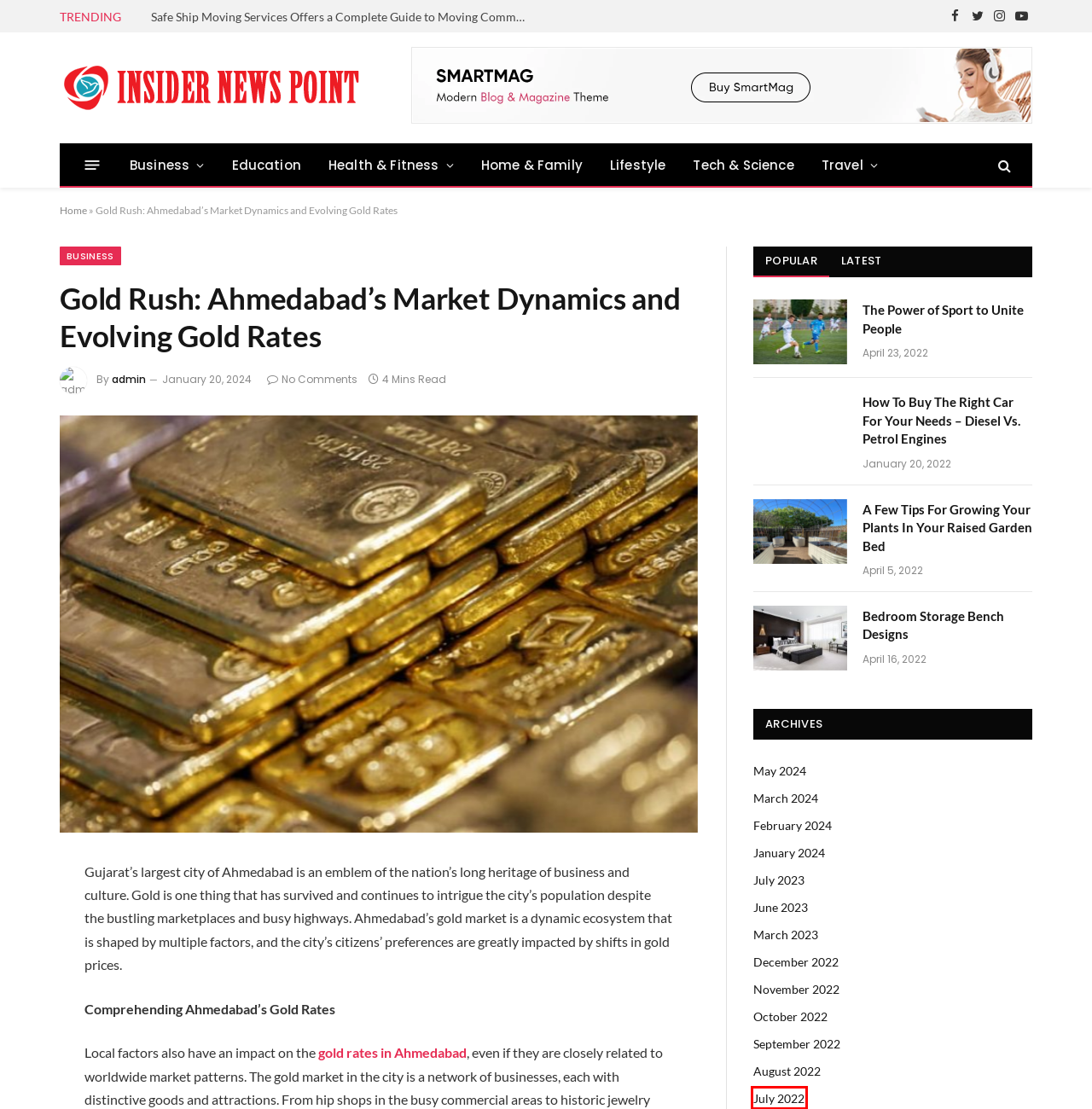Examine the screenshot of a webpage with a red rectangle bounding box. Select the most accurate webpage description that matches the new webpage after clicking the element within the bounding box. Here are the candidates:
A. A Few Tips For Growing Your Plants In Your Raised Garden Bed - Insider News Point
B. March 2024 - Insider News Point
C. Bedroom Storage Bench Designs - Insider News Point
D. September 2022 - Insider News Point
E. July 2023 - Insider News Point
F. July 2022 - Insider News Point
G. Insider News Point - Business - Tech & Science - Health - Lifestyle News
H. Business Archives - Insider News Point

F